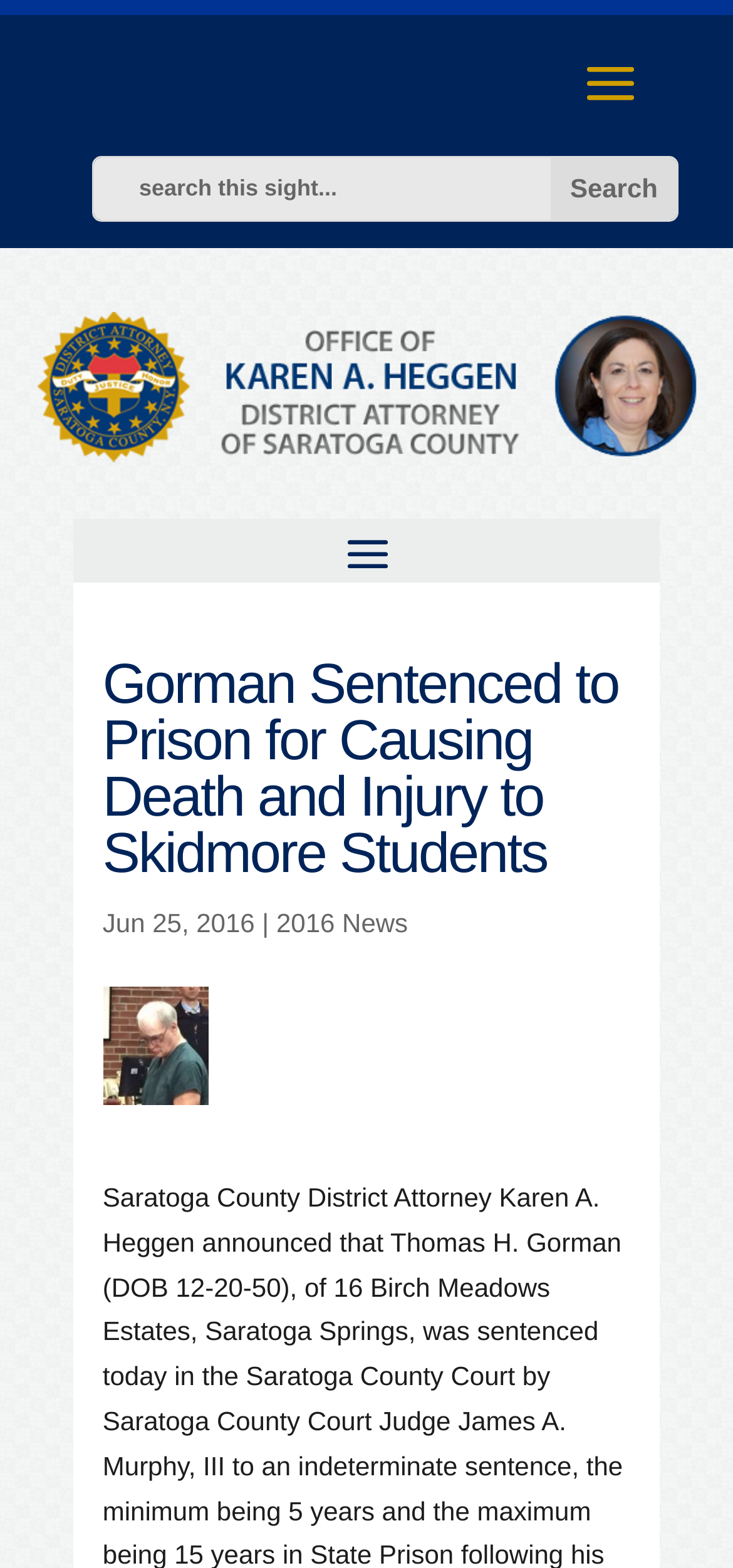Locate and generate the text content of the webpage's heading.

Gorman Sentenced to Prison for Causing Death and Injury to Skidmore Students